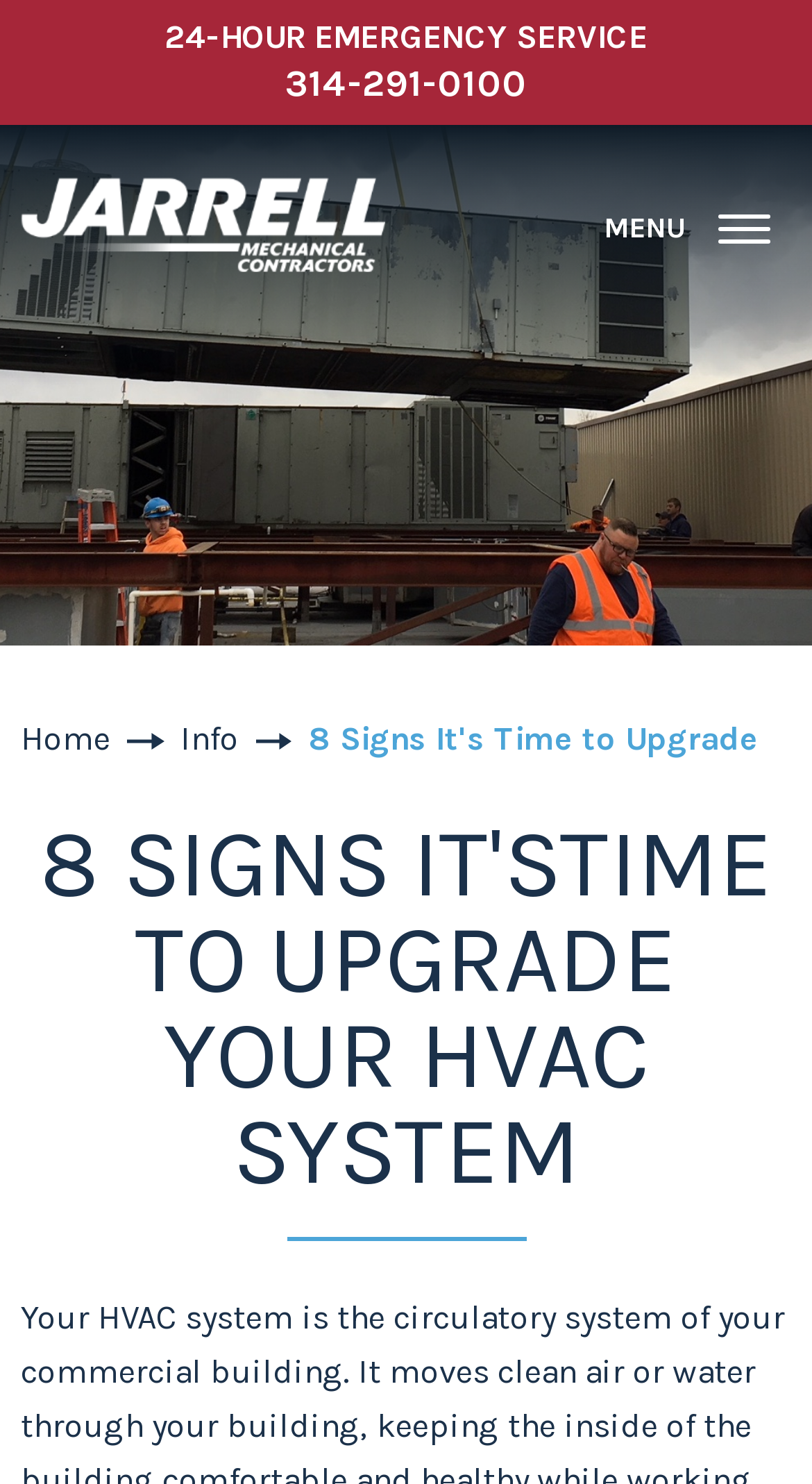With reference to the image, please provide a detailed answer to the following question: What is the logo of the company?

The logo is an image located on the top left of the webpage, and it is also a link. It is described as 'Jarrell Logo'.